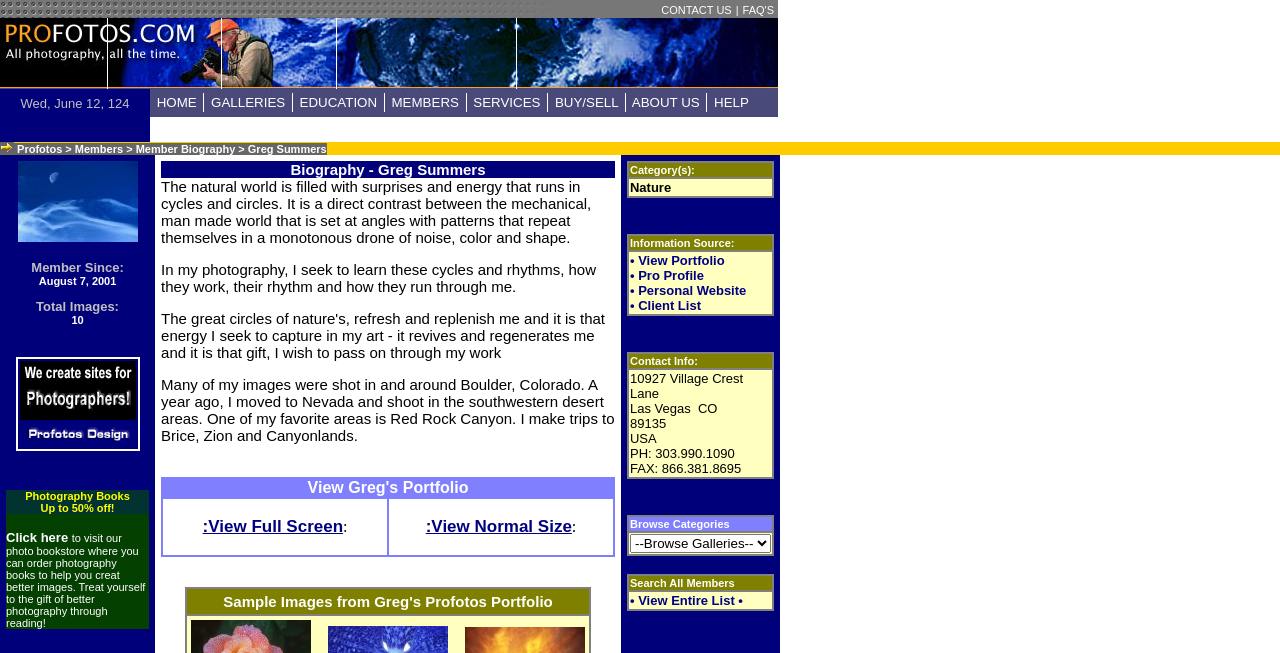Locate the bounding box coordinates of the region to be clicked to comply with the following instruction: "View Greg's Portfolio". The coordinates must be four float numbers between 0 and 1, in the form [left, top, right, bottom].

[0.127, 0.732, 0.48, 0.763]